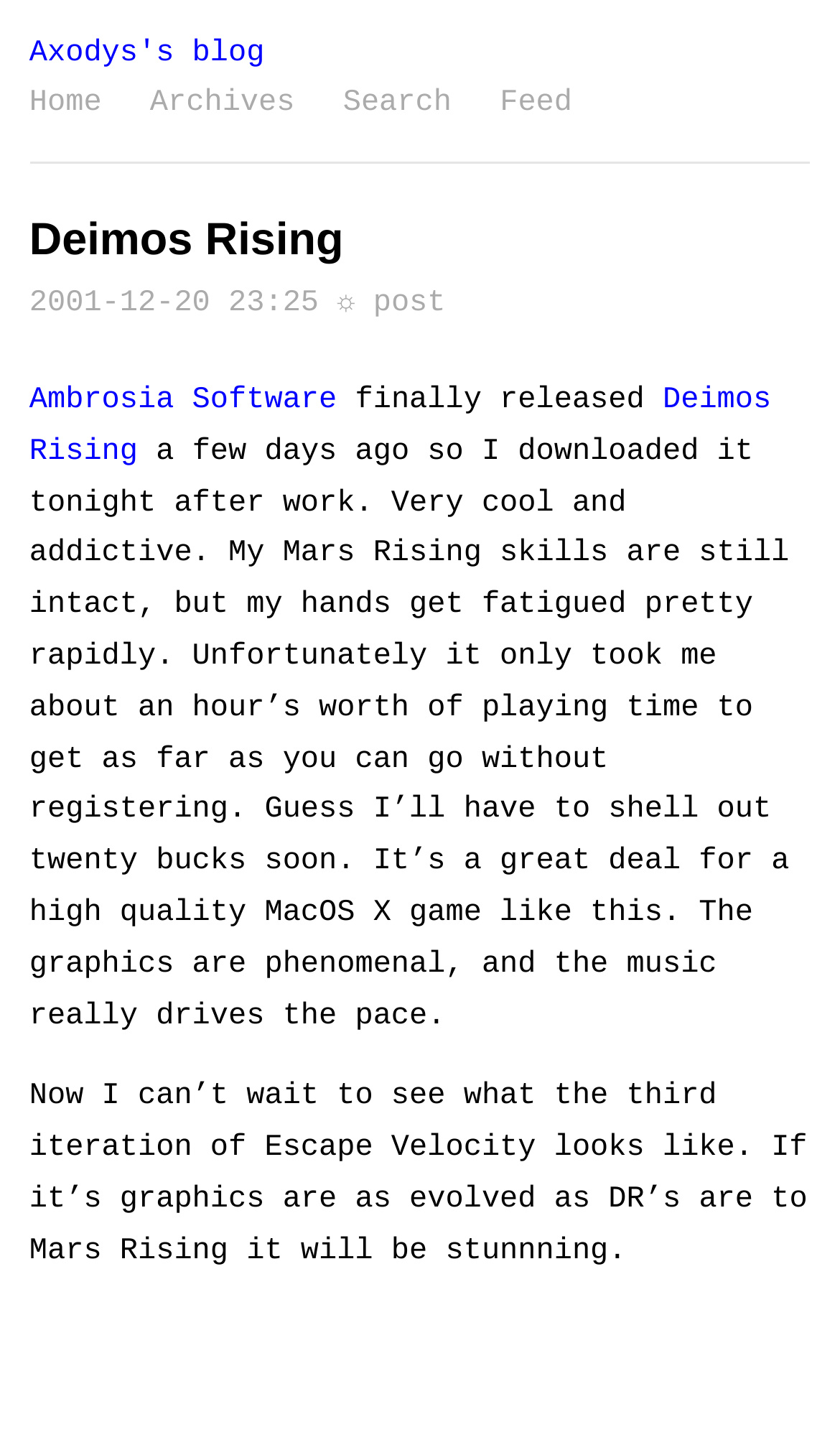Find the bounding box coordinates for the area that should be clicked to accomplish the instruction: "search for something".

[0.408, 0.06, 0.538, 0.084]